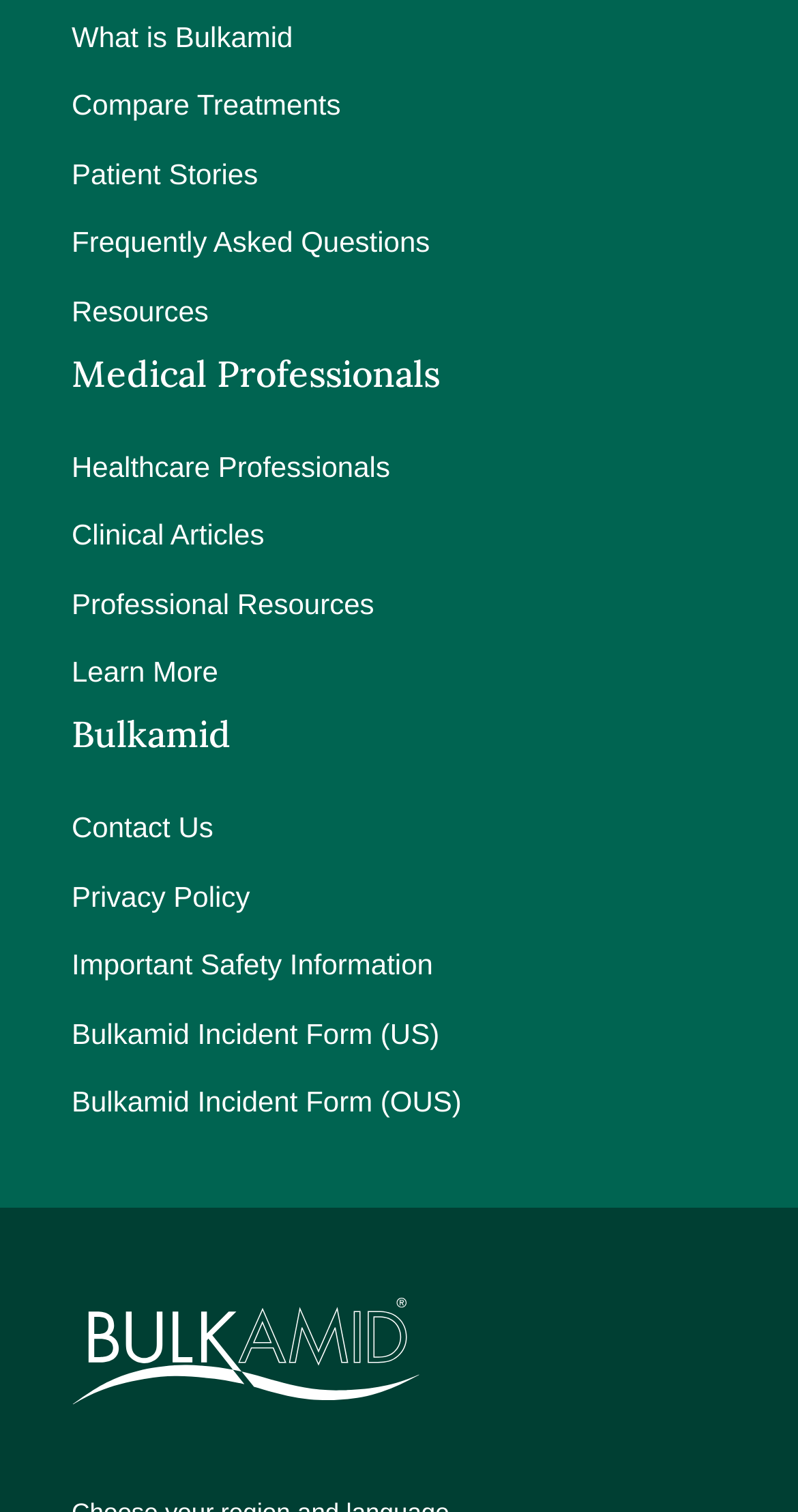Given the element description: "Bulkamid Incident Form (OUS)", predict the bounding box coordinates of this UI element. The coordinates must be four float numbers between 0 and 1, given as [left, top, right, bottom].

[0.09, 0.706, 0.91, 0.751]